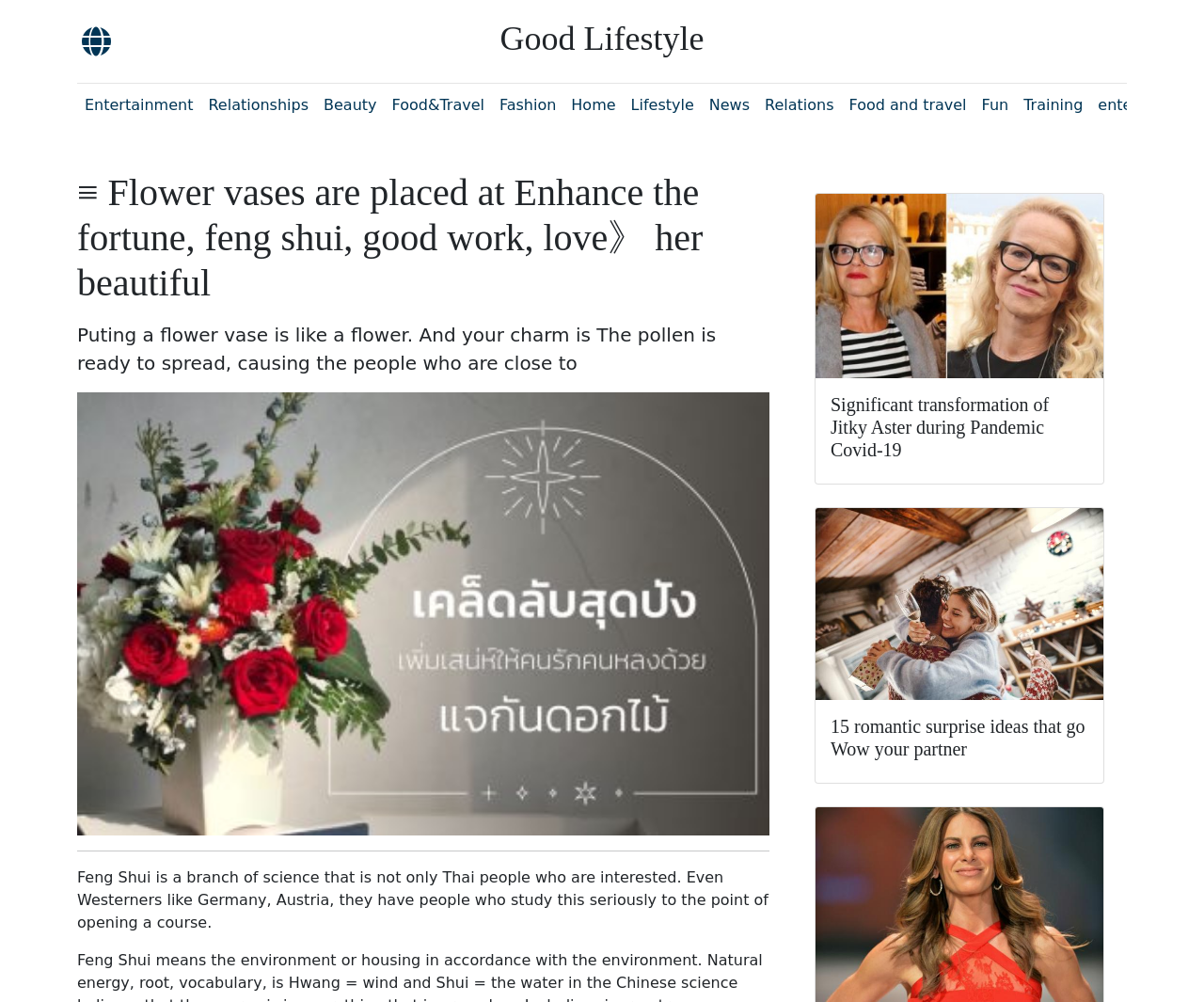Please identify the bounding box coordinates of the element's region that I should click in order to complete the following instruction: "Browse the 'Relationships' section". The bounding box coordinates consist of four float numbers between 0 and 1, i.e., [left, top, right, bottom].

[0.167, 0.086, 0.263, 0.124]